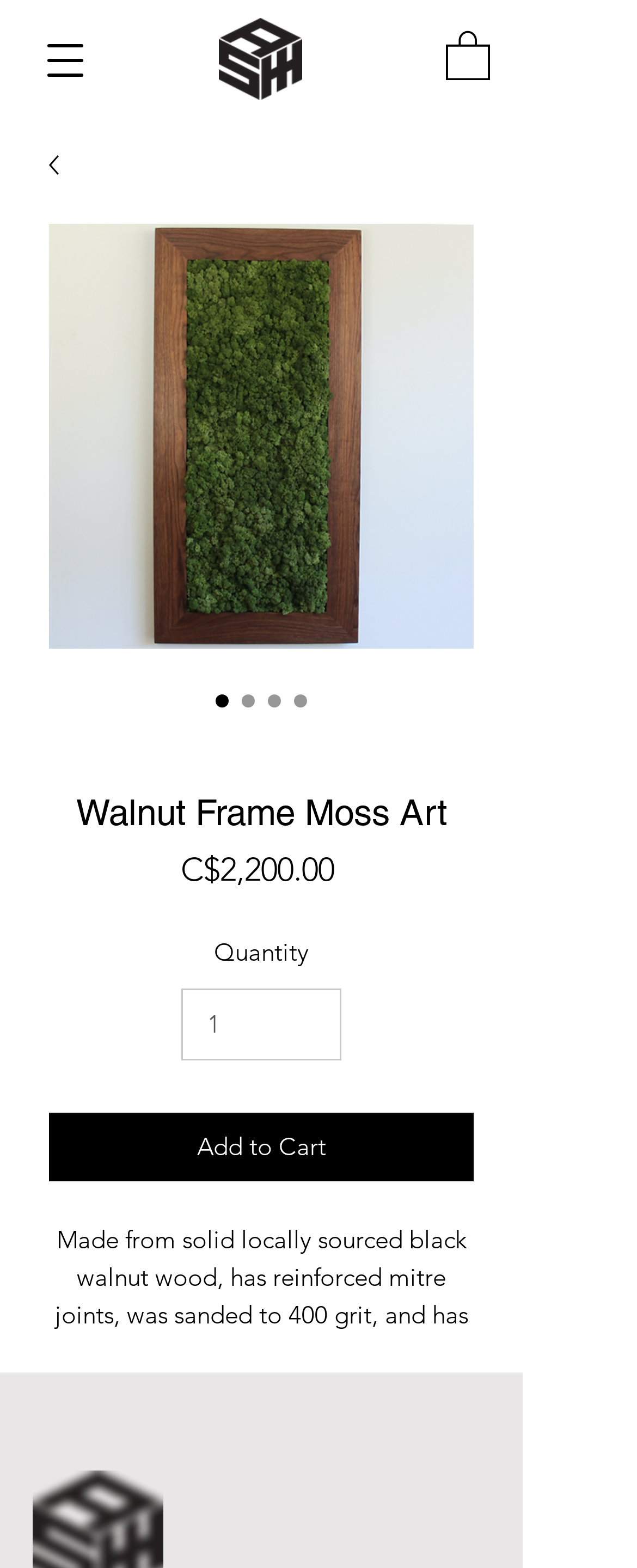Determine the main heading of the webpage and generate its text.

Walnut Frame Moss Art